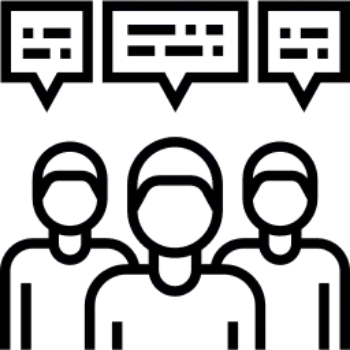Generate an in-depth description of the image.

The image features a minimalist line art illustration depicting three stylized figures, symbolizing a group of people. Above them are three speech bubbles, each containing text, suggesting communication or conversation among the individuals. This visual represents the idea of collaborative discussion or teamwork, aligning with the context of benefits offered to team members, such as the referral bonus and the opportunity to access salary before payday. The clean design emphasizes inclusivity and engagement, reinforcing the notion that open communication is vital in fostering a supportive work environment.